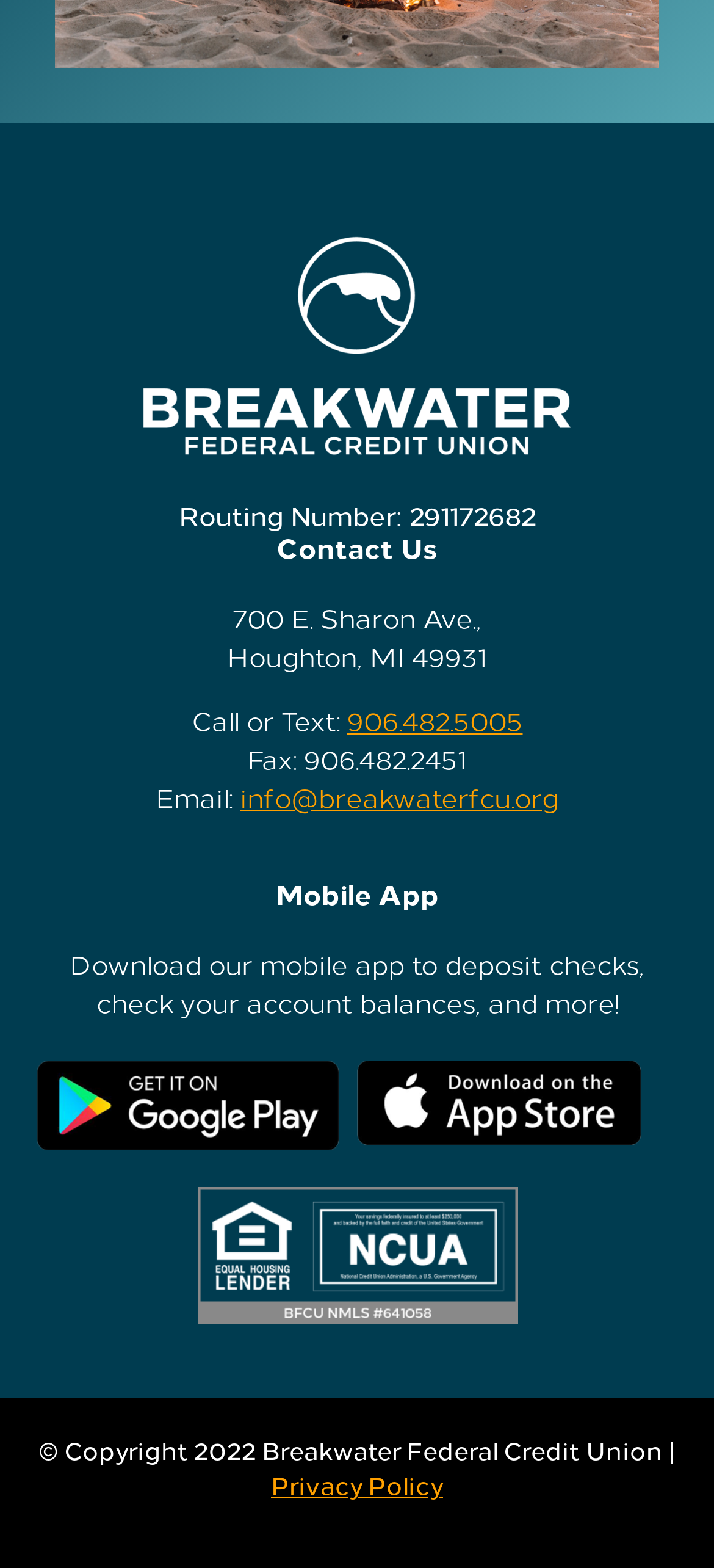Please determine the bounding box coordinates for the element with the description: "Game Development".

None